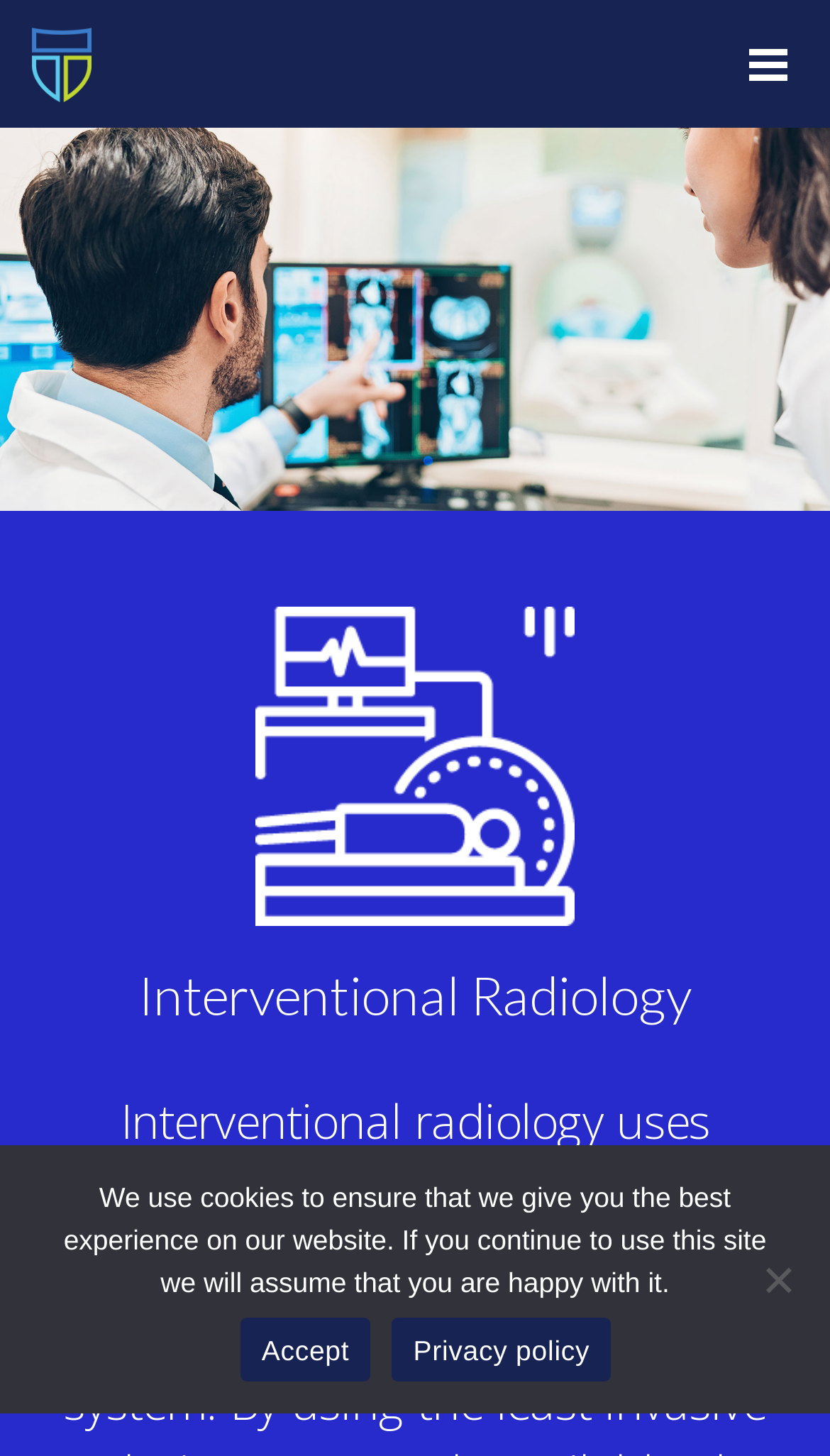Please answer the following question using a single word or phrase: 
How many links are in the top section?

2